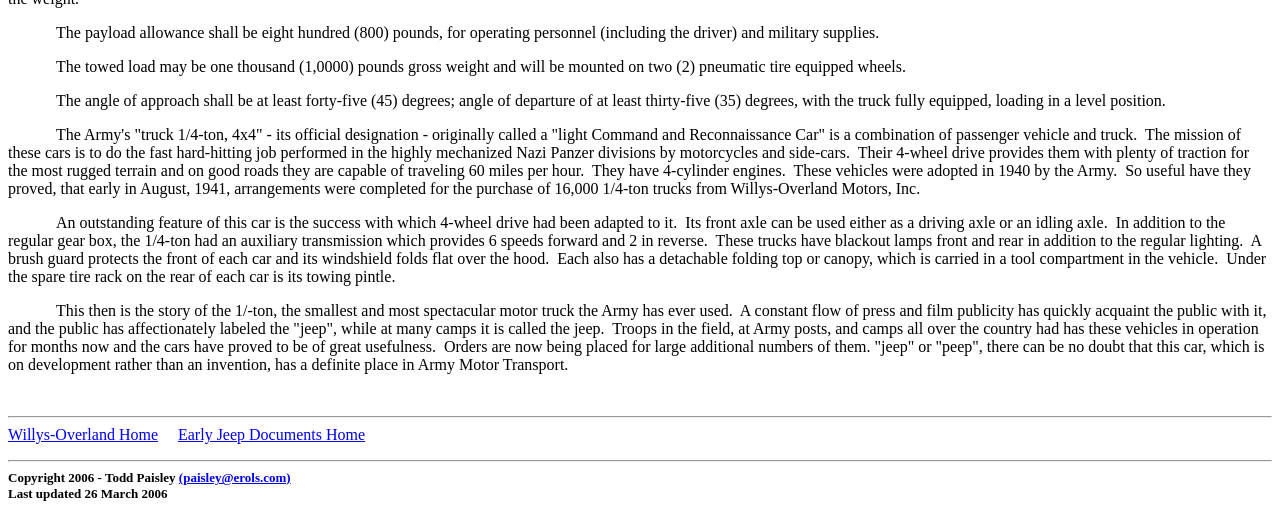What is the top speed of the truck on good roads?
Please craft a detailed and exhaustive response to the question.

The answer can be found in the fourth StaticText element, which states 'On good roads they are capable of traveling 60 miles per hour.'